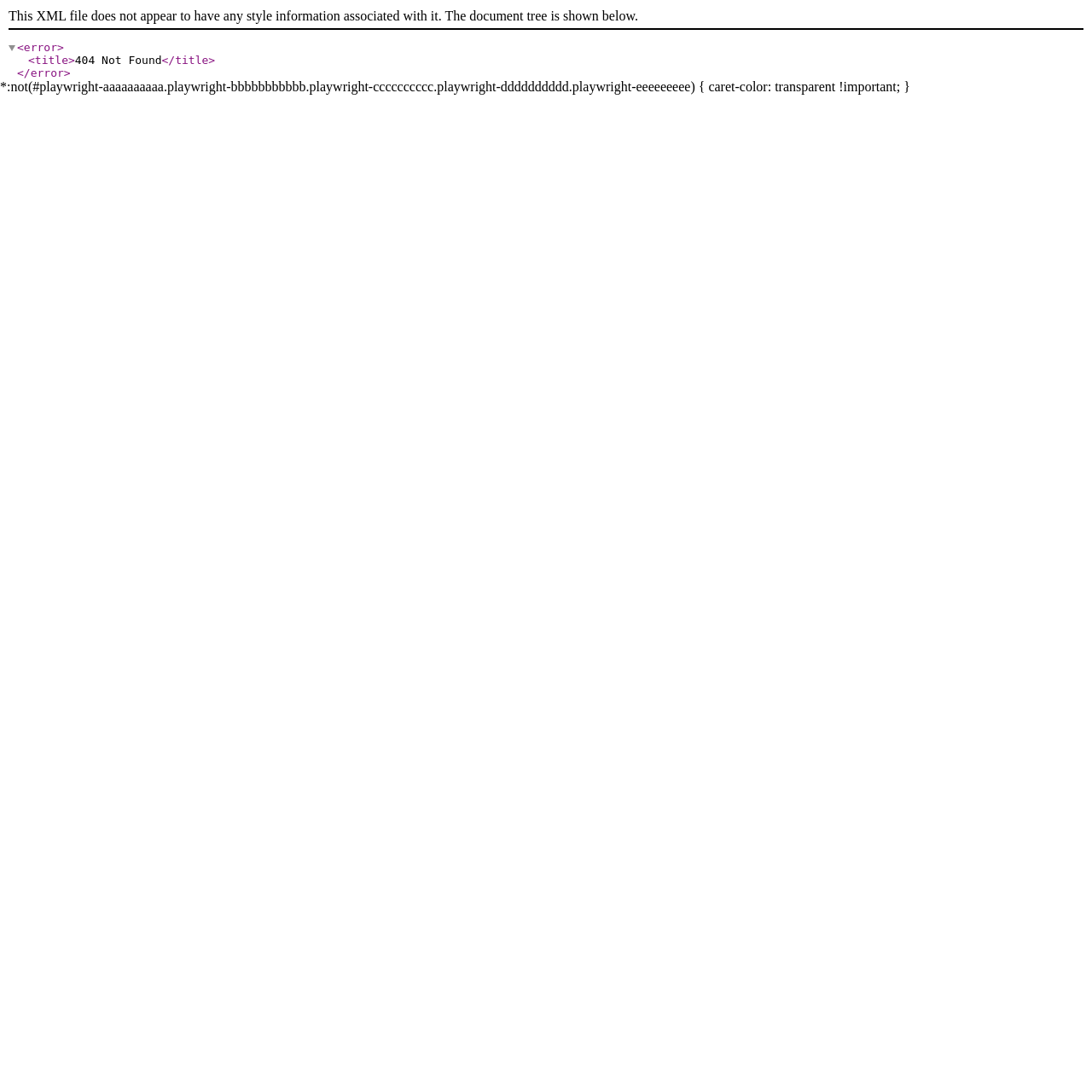What type of file is being displayed?
Look at the screenshot and respond with one word or a short phrase.

XML file